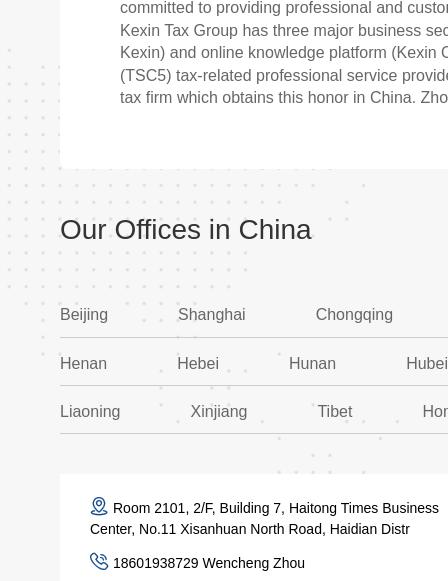Generate a comprehensive description of the image.

The image prominently features a professional setting associated with Kexin Tax Group, a leading provider of tax and finance advisory services in China. Situated in the context of the text that describes the firm’s expertise and commitment to customized solutions, the image visually emphasizes Kexin's operational breadth across major cities in China.

Accompanying the image, a section titled "Our Offices in China" highlights the firm's presence in key locations, including Beijing, Shanghai, and Chongqing, among others. The layout also includes contact information for specific offices, offering viewers direct access to services.

The overall design reflects a modern and professional aesthetic, suitable for a company that prides itself on delivering top-tier financial advisory services. The image plays a crucial role in reinforcing Kexin Tax Group's brand identity as a reliable partner in financial matters.